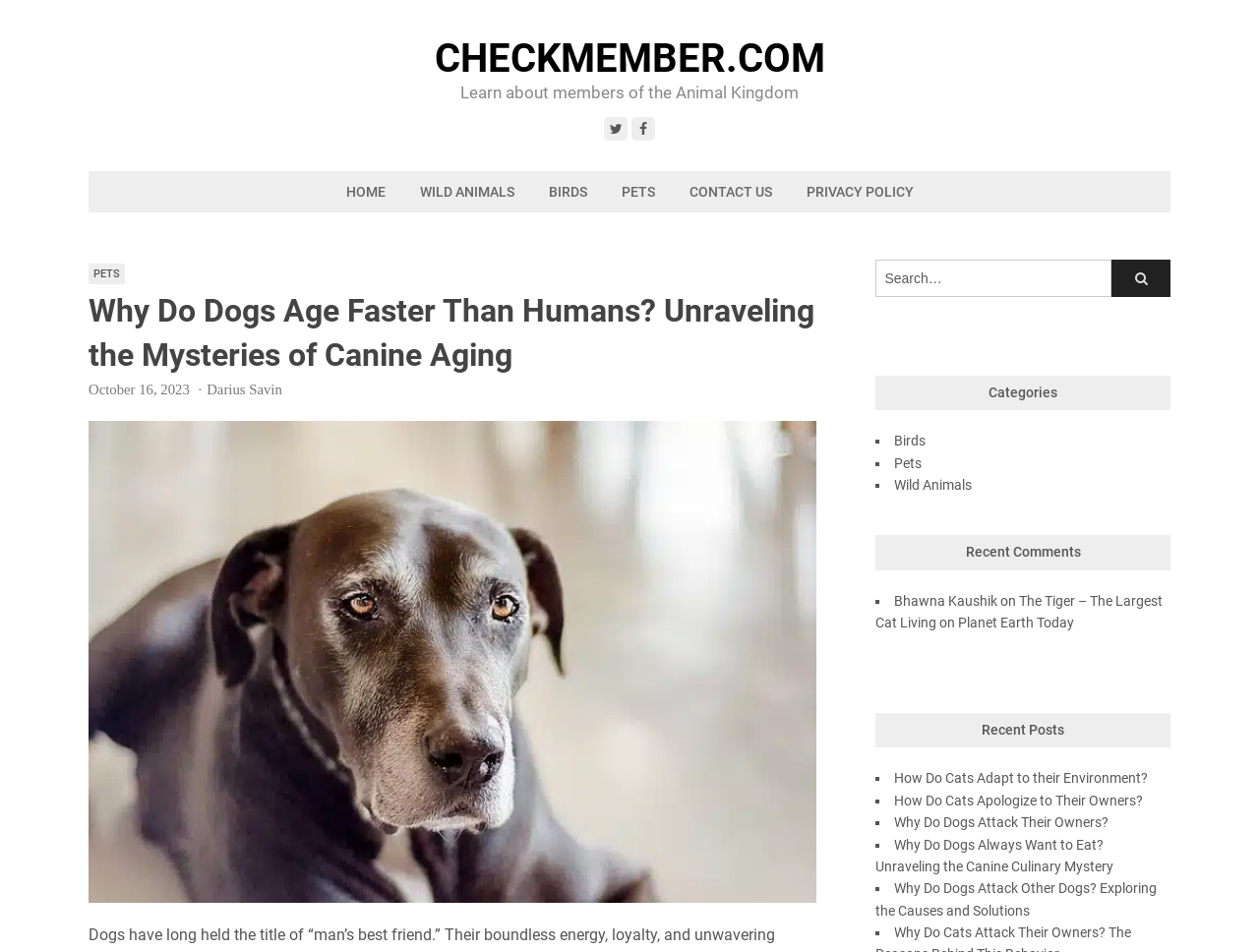Kindly determine the bounding box coordinates for the area that needs to be clicked to execute this instruction: "Go to the home page".

[0.262, 0.179, 0.318, 0.223]